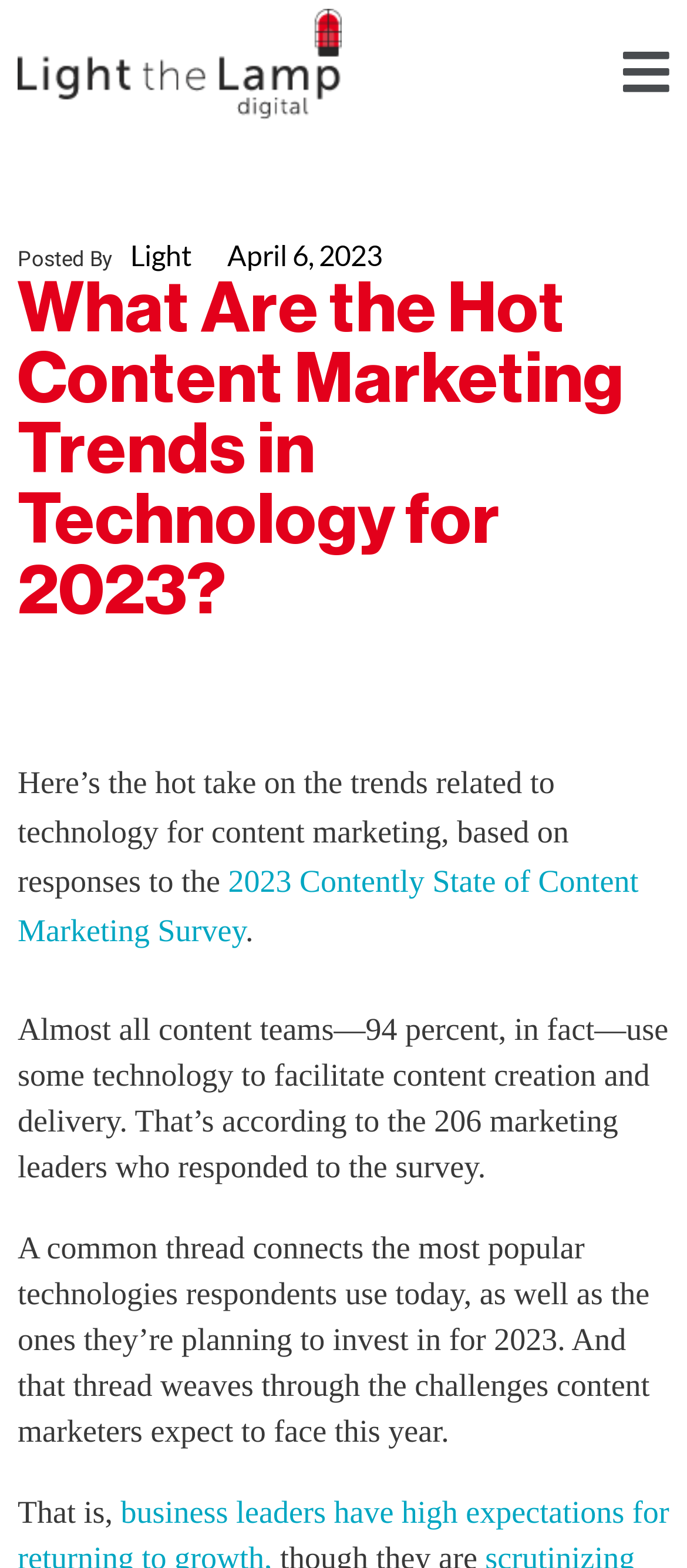Please provide a one-word or phrase answer to the question: 
When was the article posted?

April 6, 2023